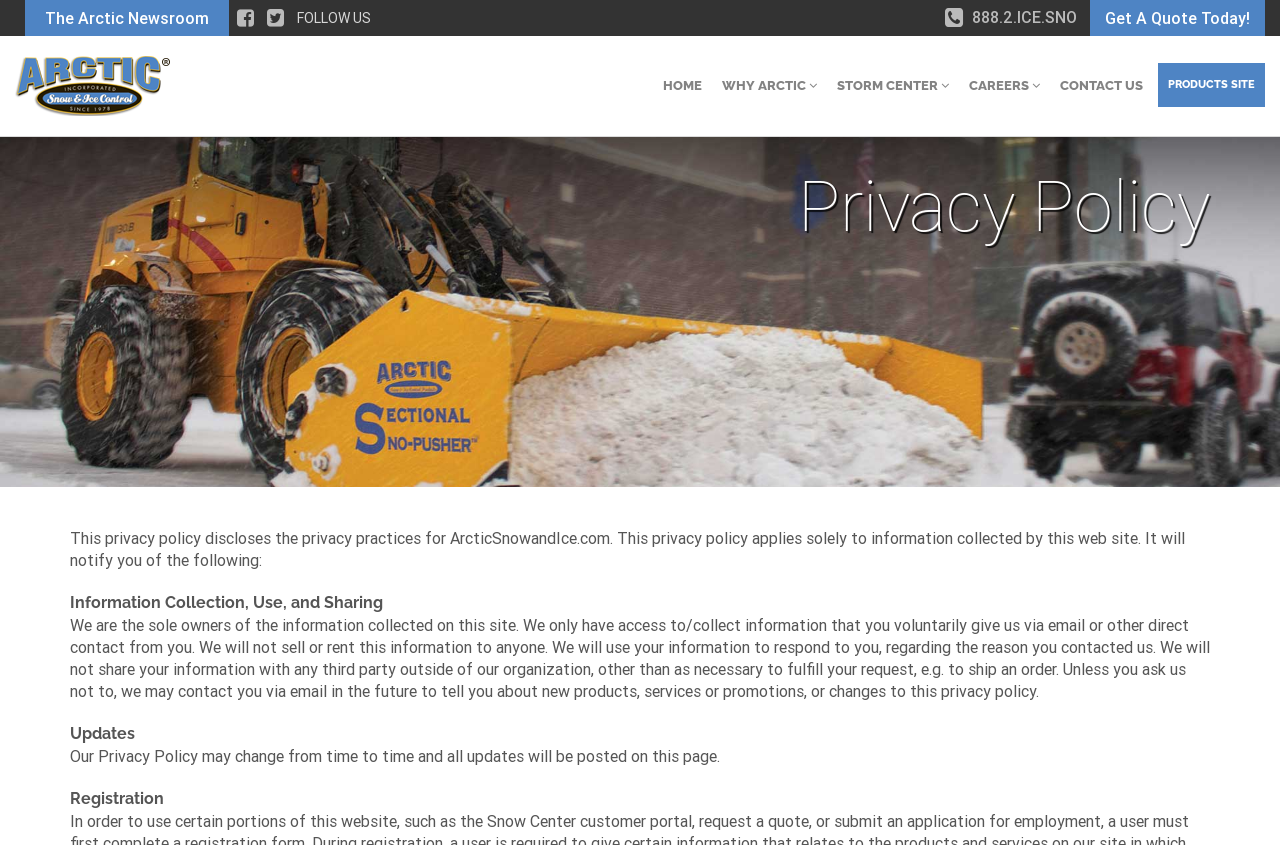What is the privacy policy about?
Examine the image and provide an in-depth answer to the question.

I found the privacy policy section by looking at the content of the webpage, which has a heading 'Privacy Policy' and several subheadings, including 'Information Collection, Use, and Sharing', 'Updates', and 'Registration', which suggest that the privacy policy is about how the website collects, uses, and shares user information.